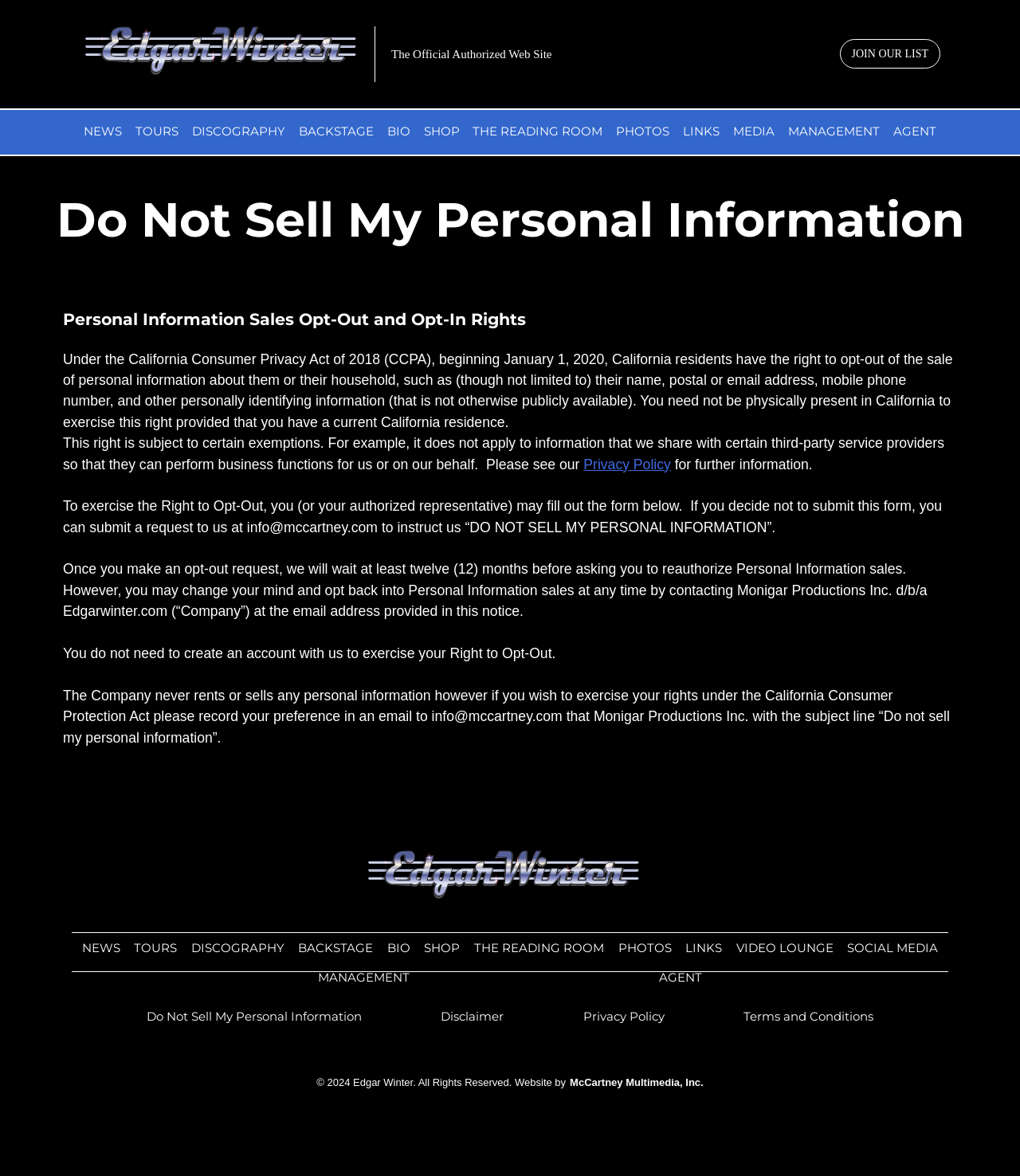Using the element description provided, determine the bounding box coordinates in the format (top-left x, top-left y, bottom-right x, bottom-right y). Ensure that all values are floating point numbers between 0 and 1. Element description: NEWS

[0.08, 0.8, 0.118, 0.813]